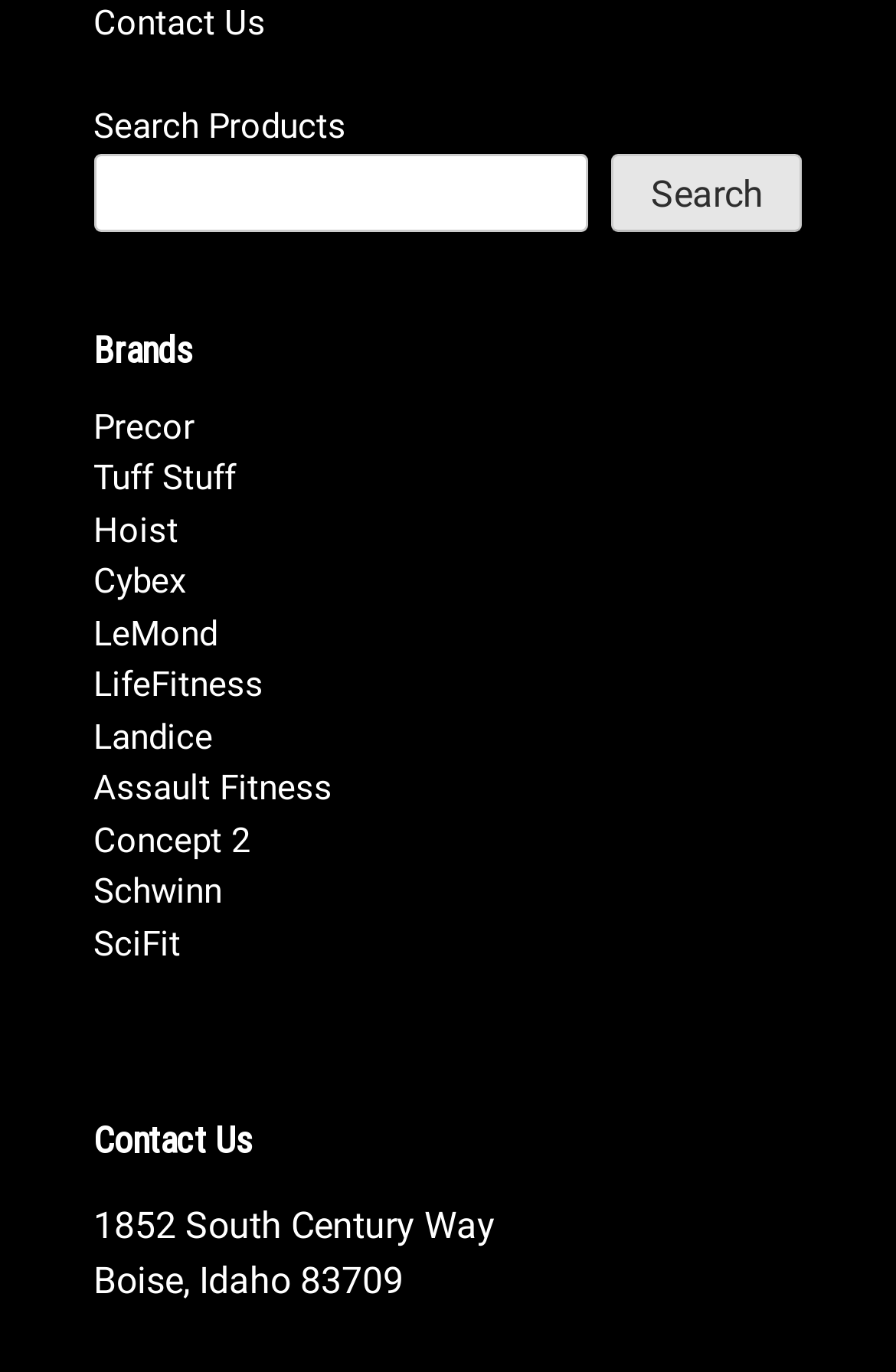Carefully examine the image and provide an in-depth answer to the question: What is the city of the contact us page?

The contact us page has a static text 'Boise, Idaho 83709' which indicates that the city of the contact us page is Boise, and the state is Idaho.